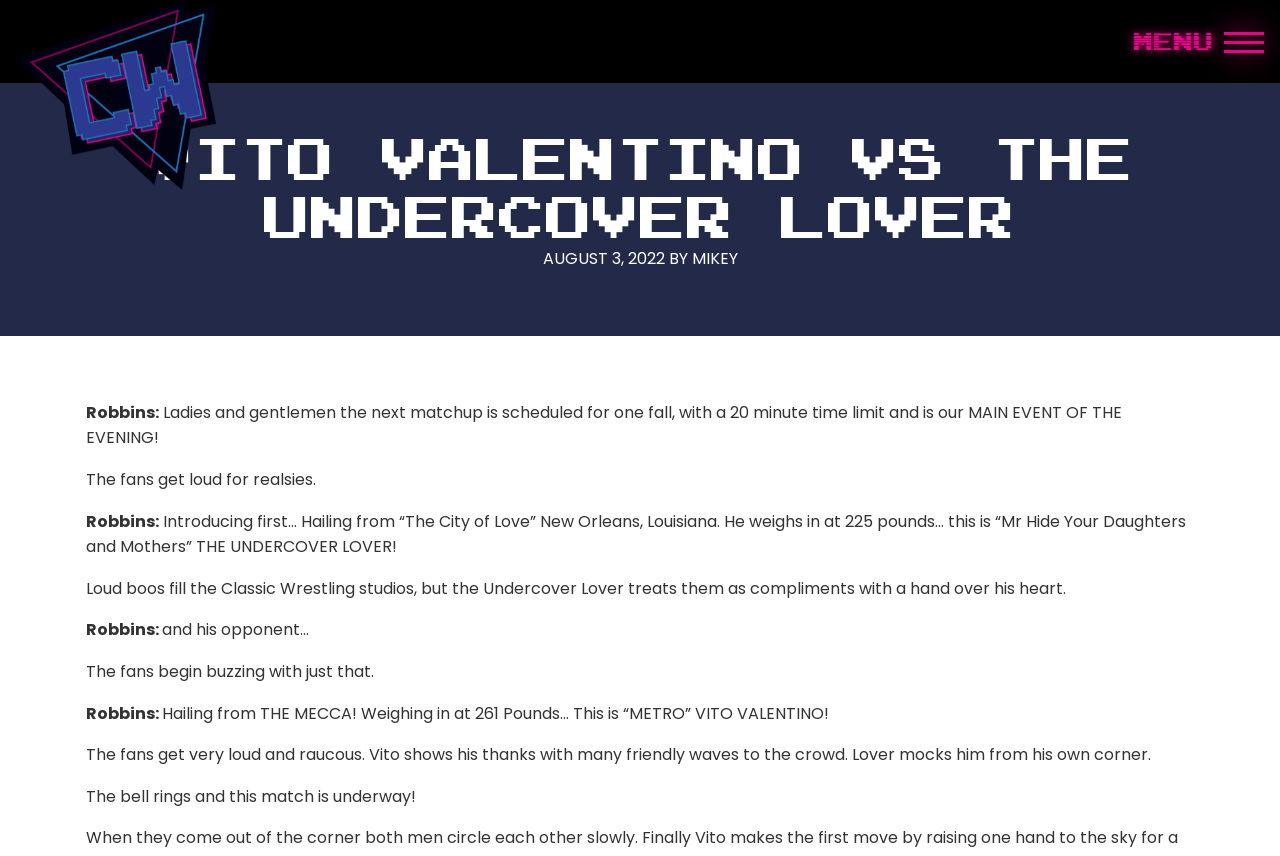Detail the webpage's structure and highlights in your description.

The webpage is about a wrestling match between Vito Valentino and The Undercover Lover. At the top left corner, there is a link to "Skip to main content". Next to it, there is a "Classic Wrestling" image and a link with the same text. On the top right corner, there is a "Menu" link.

Below the top section, there is a header with the title "VITO VALENTINO VS THE UNDERCOVER LOVER" in large font. Underneath the title, there is a time stamp "AUGUST 3, 2022" and the author's name "MIKEY". 

The main content of the webpage is a descriptive text about the wrestling match. The text is divided into several paragraphs, each describing a scene or action in the match. The paragraphs are arranged from top to bottom, with the first paragraph introducing the main event of the evening and the last paragraph announcing the start of the match.

Throughout the text, there are mentions of the wrestlers' introductions, the fans' reactions, and the commentators' remarks. The text provides a vivid description of the atmosphere and the actions of the wrestlers, making the reader feel like they are witnessing the match live.